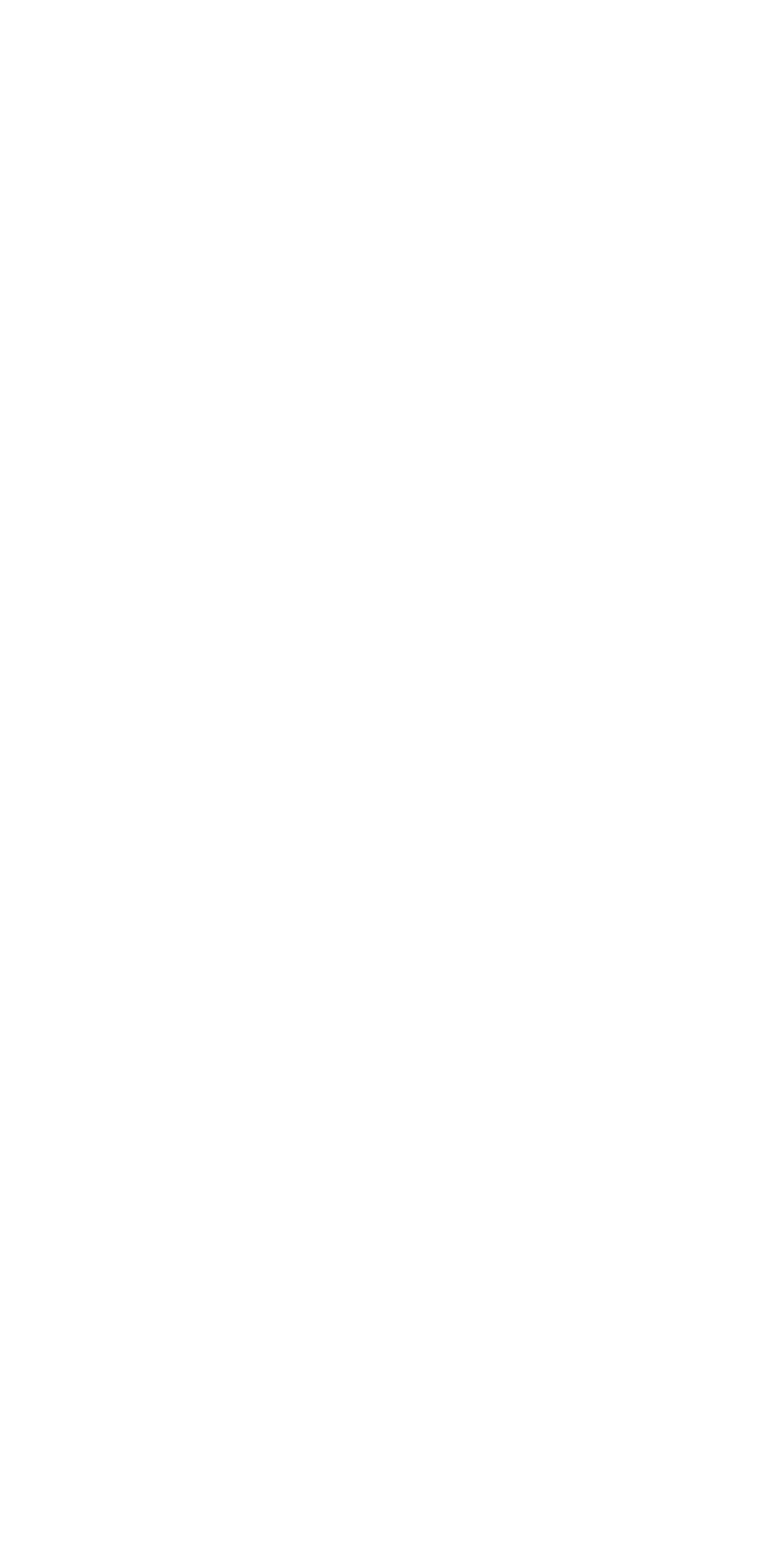How many themes are listed?
Please ensure your answer to the question is detailed and covers all necessary aspects.

The webpage lists 11 themes, which can be found under the 'Themes' section. These themes are links and include 'Burden of care', 'Carer characteristics', and 'Caring for older people', among others.